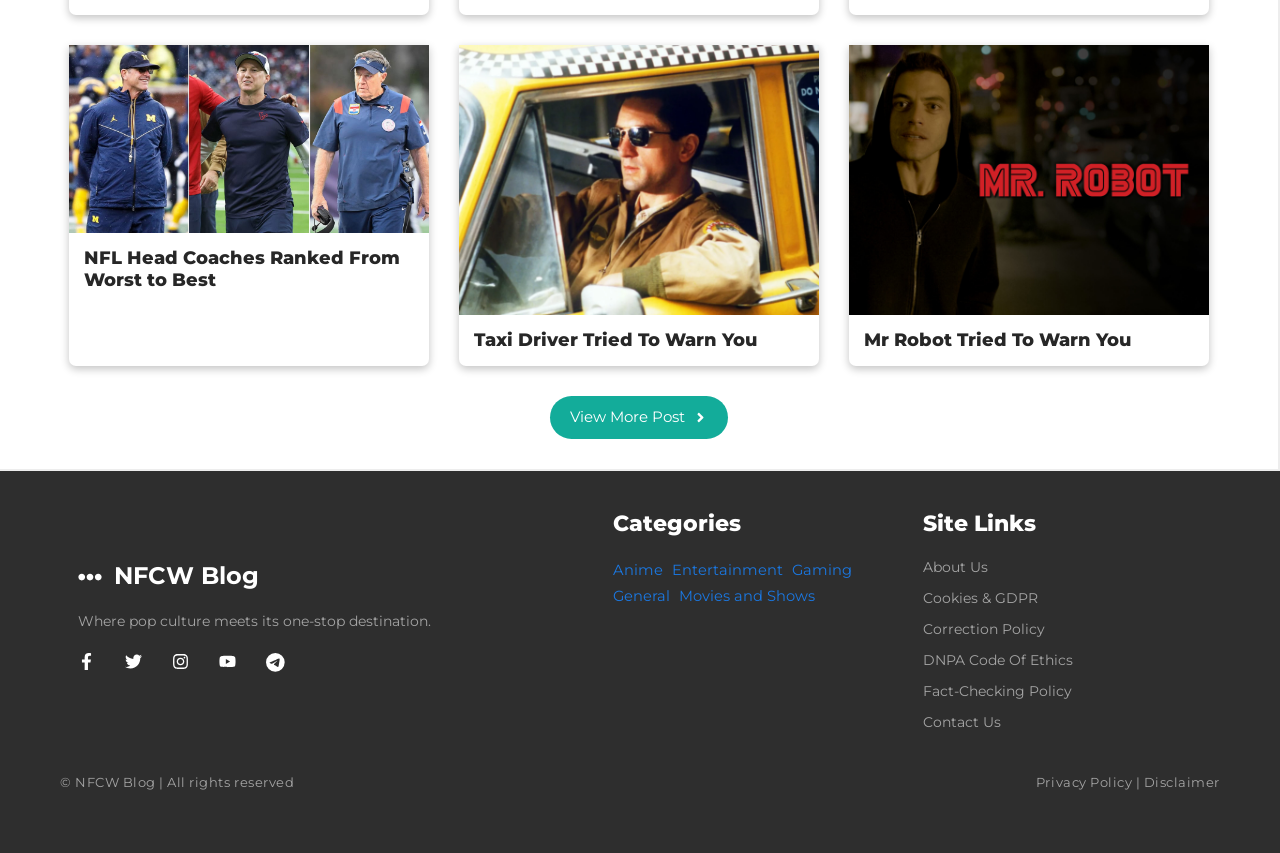Please respond to the question with a concise word or phrase:
What is the purpose of the webpage?

Pop culture blog